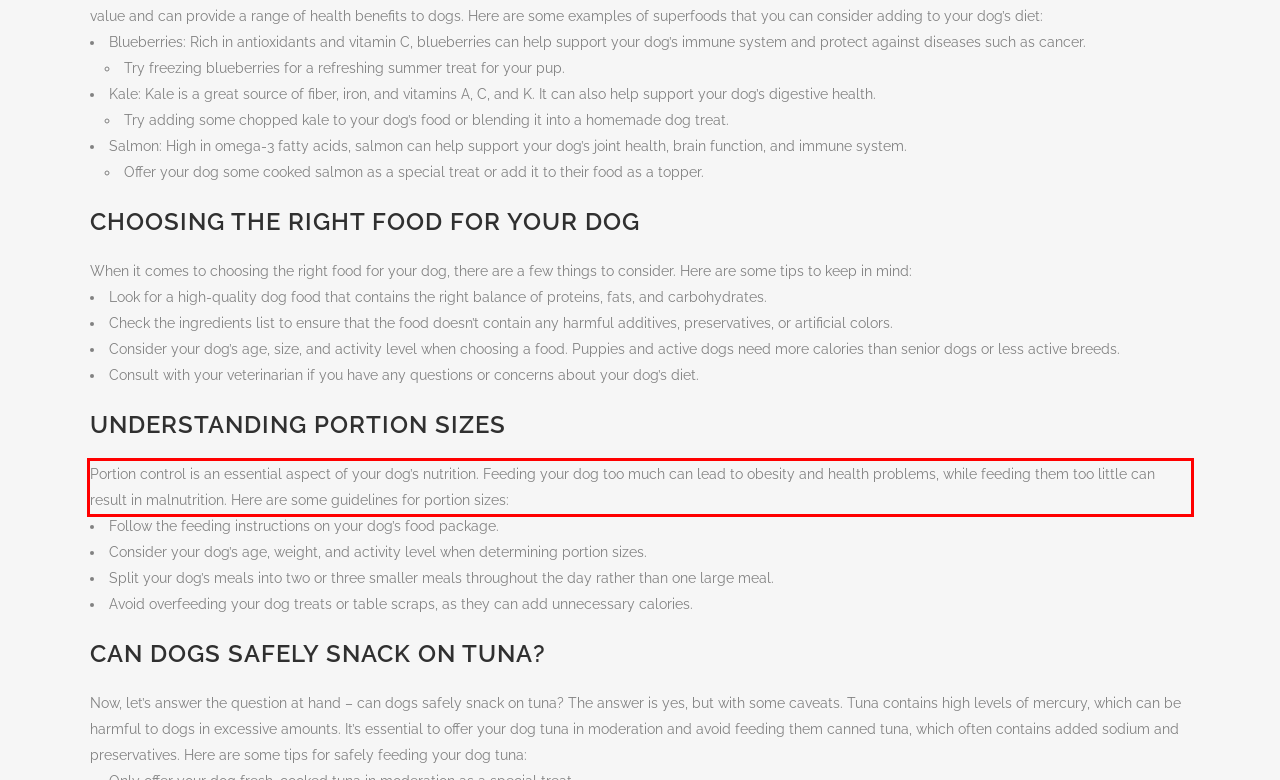Examine the screenshot of the webpage, locate the red bounding box, and perform OCR to extract the text contained within it.

Portion control is an essential aspect of your dog’s nutrition. Feeding your dog too much can lead to obesity and health problems, while feeding them too little can result in malnutrition. Here are some guidelines for portion sizes: